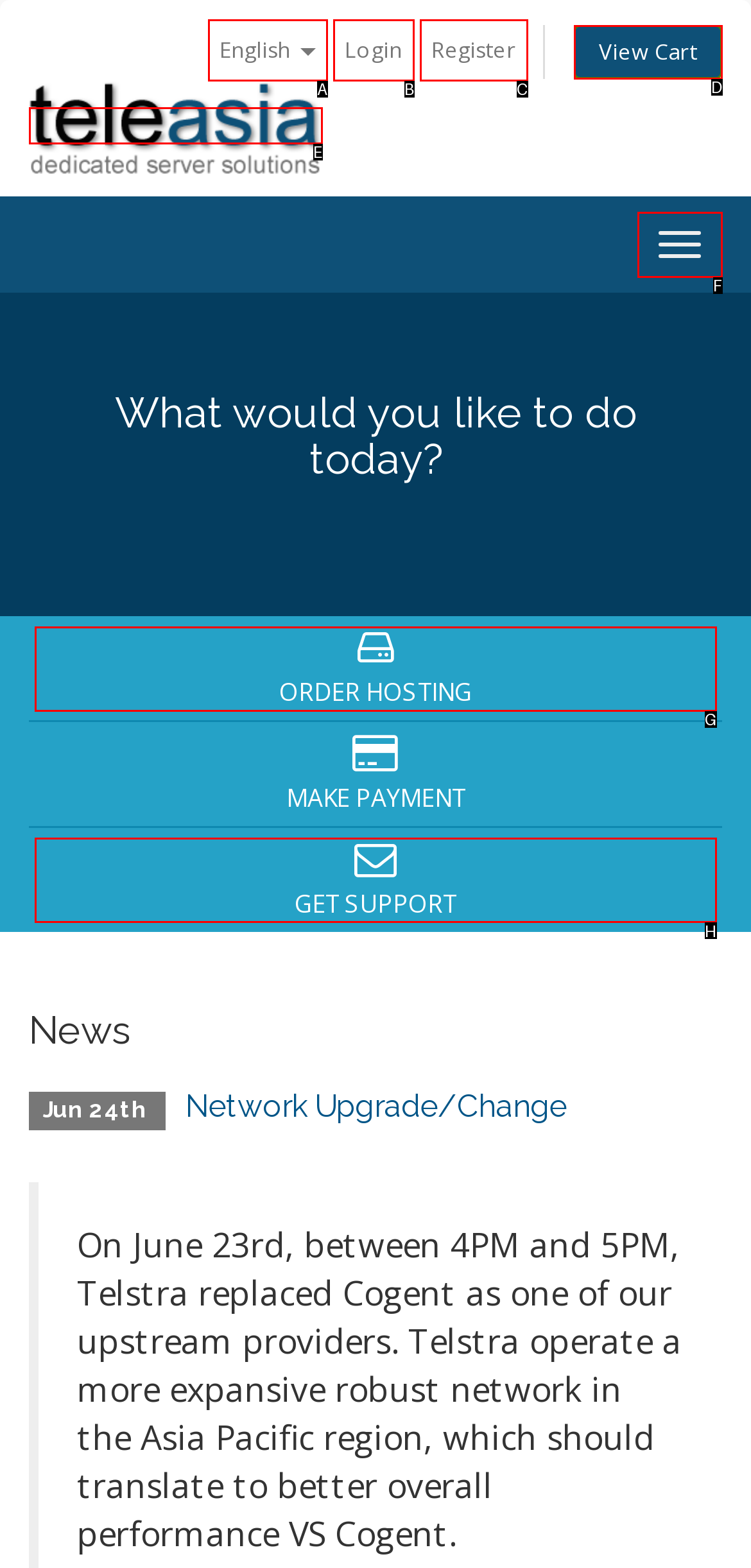Which lettered UI element aligns with this description: Order Hosting »
Provide your answer using the letter from the available choices.

G